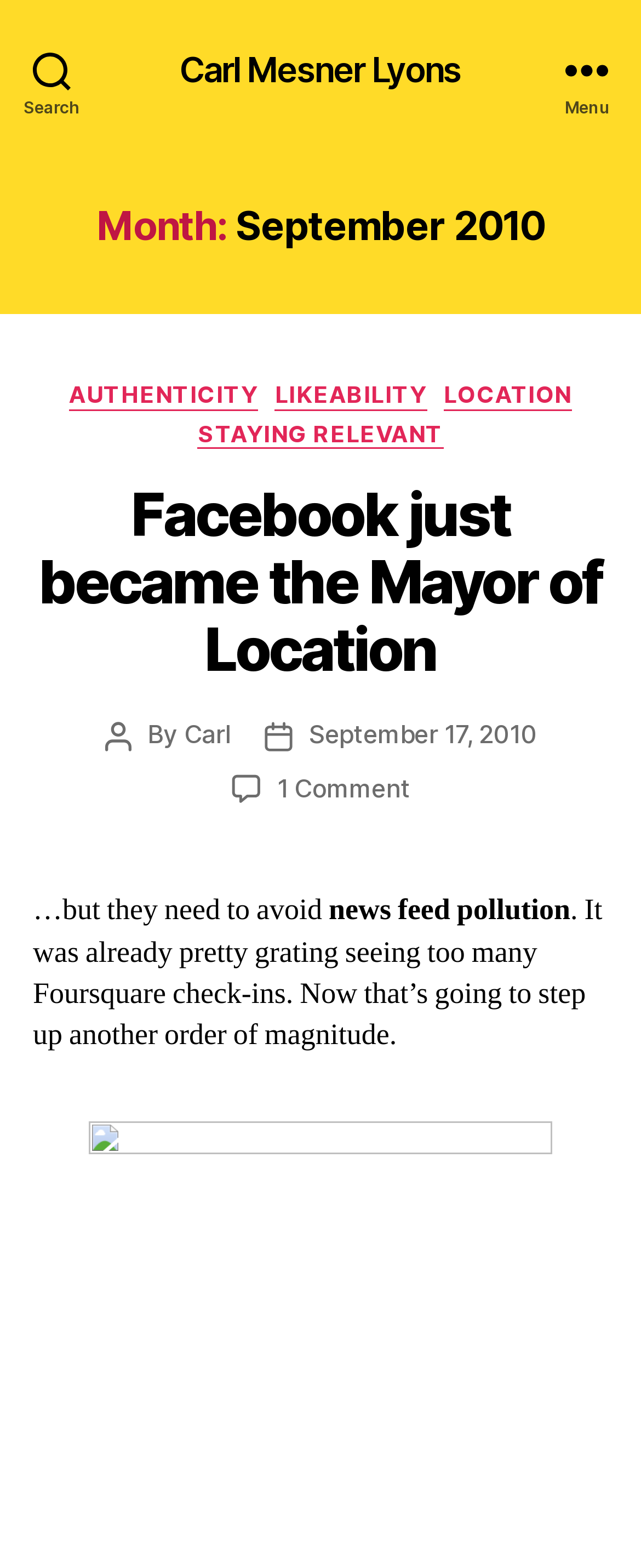Please specify the coordinates of the bounding box for the element that should be clicked to carry out this instruction: "Read Facebook just became the Mayor of Location post". The coordinates must be four float numbers between 0 and 1, formatted as [left, top, right, bottom].

[0.061, 0.305, 0.939, 0.438]